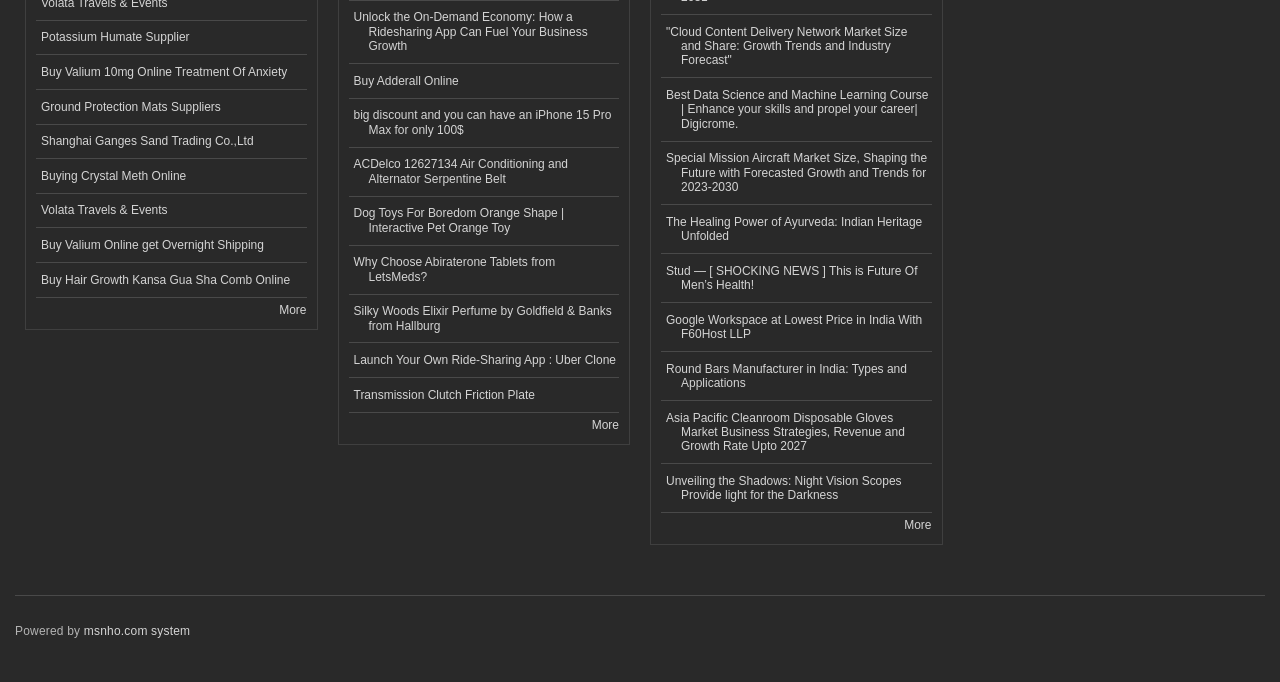Can you find the bounding box coordinates for the element that needs to be clicked to execute this instruction: "View More"? The coordinates should be given as four float numbers between 0 and 1, i.e., [left, top, right, bottom].

[0.218, 0.444, 0.239, 0.464]